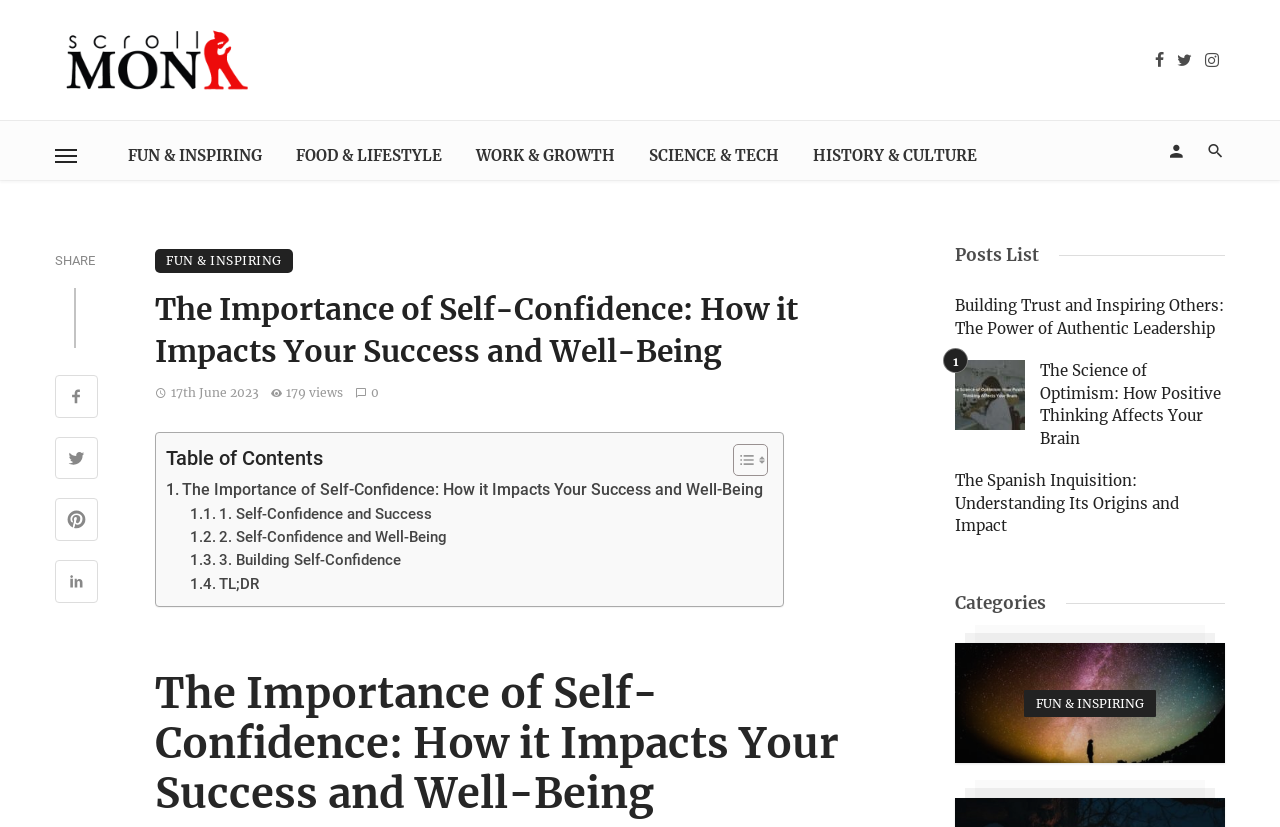Locate the bounding box coordinates of the area to click to fulfill this instruction: "Click the 'Reply' button". The bounding box should be presented as four float numbers between 0 and 1, in the order [left, top, right, bottom].

None